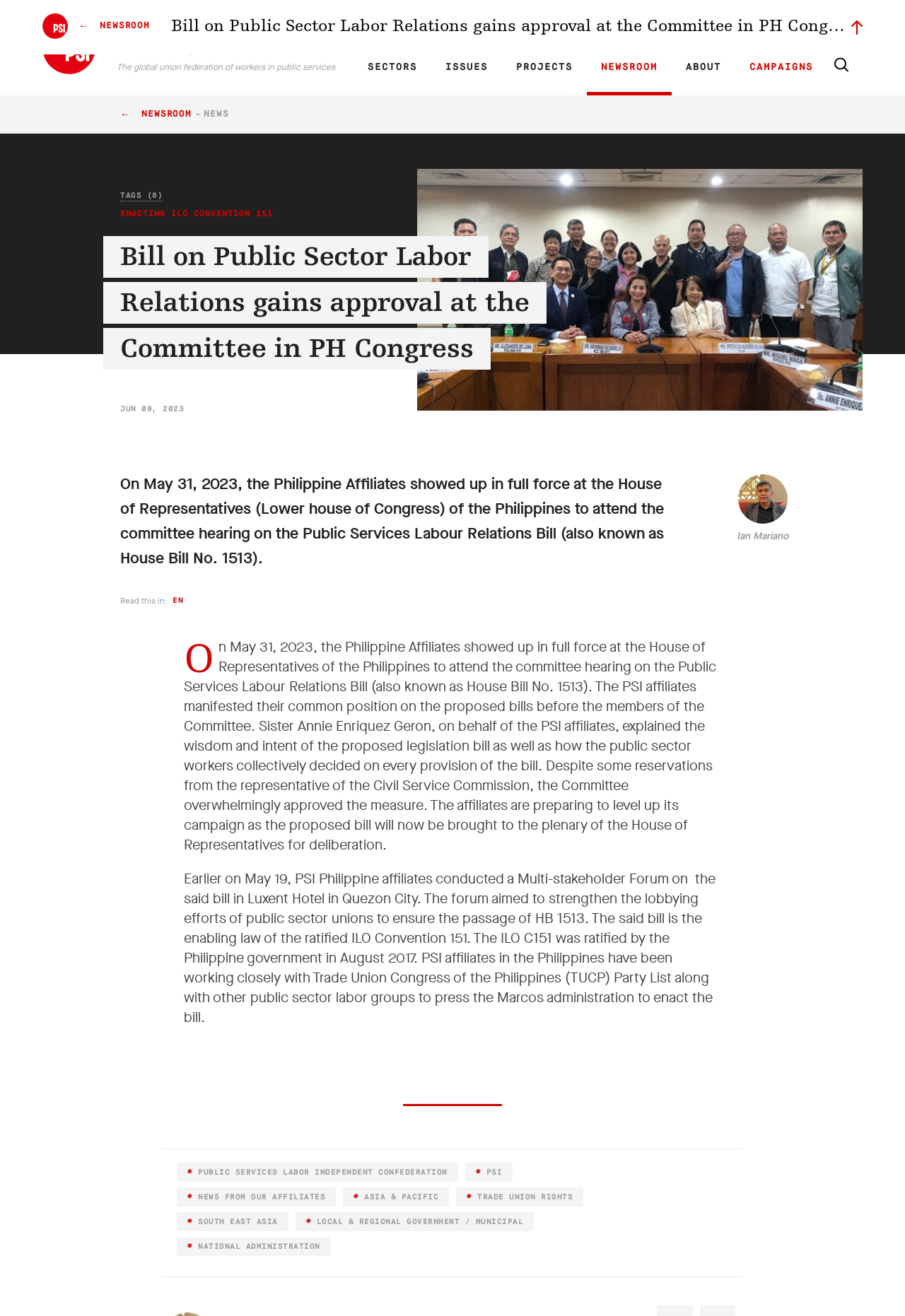Identify the bounding box coordinates of the clickable region necessary to fulfill the following instruction: "Read more about NEWSROOM". The bounding box coordinates should be four float numbers between 0 and 1, i.e., [left, top, right, bottom].

[0.133, 0.083, 0.212, 0.091]